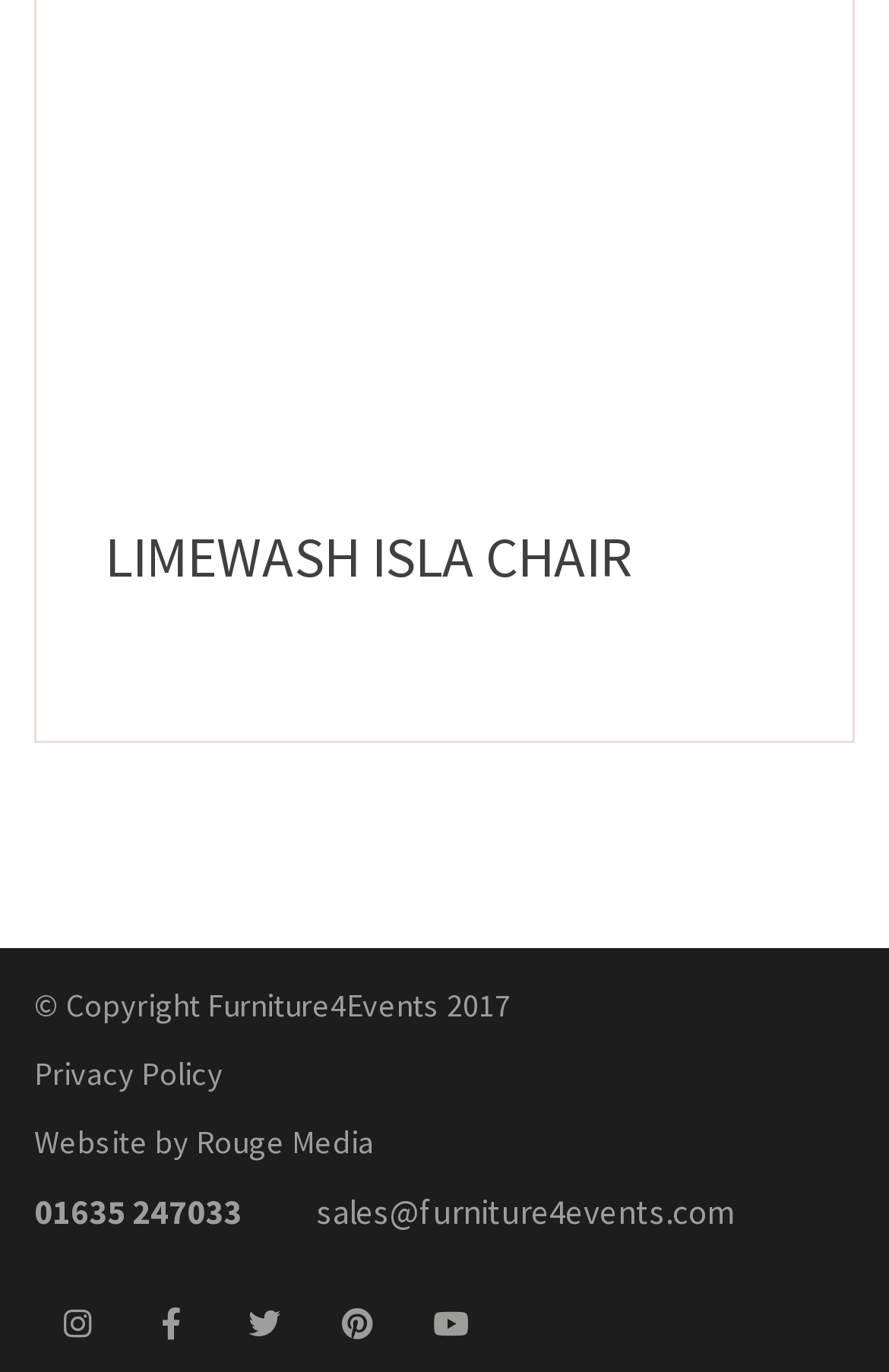Provide a brief response to the question below using one word or phrase:
How many chairs are mentioned on the webpage?

2